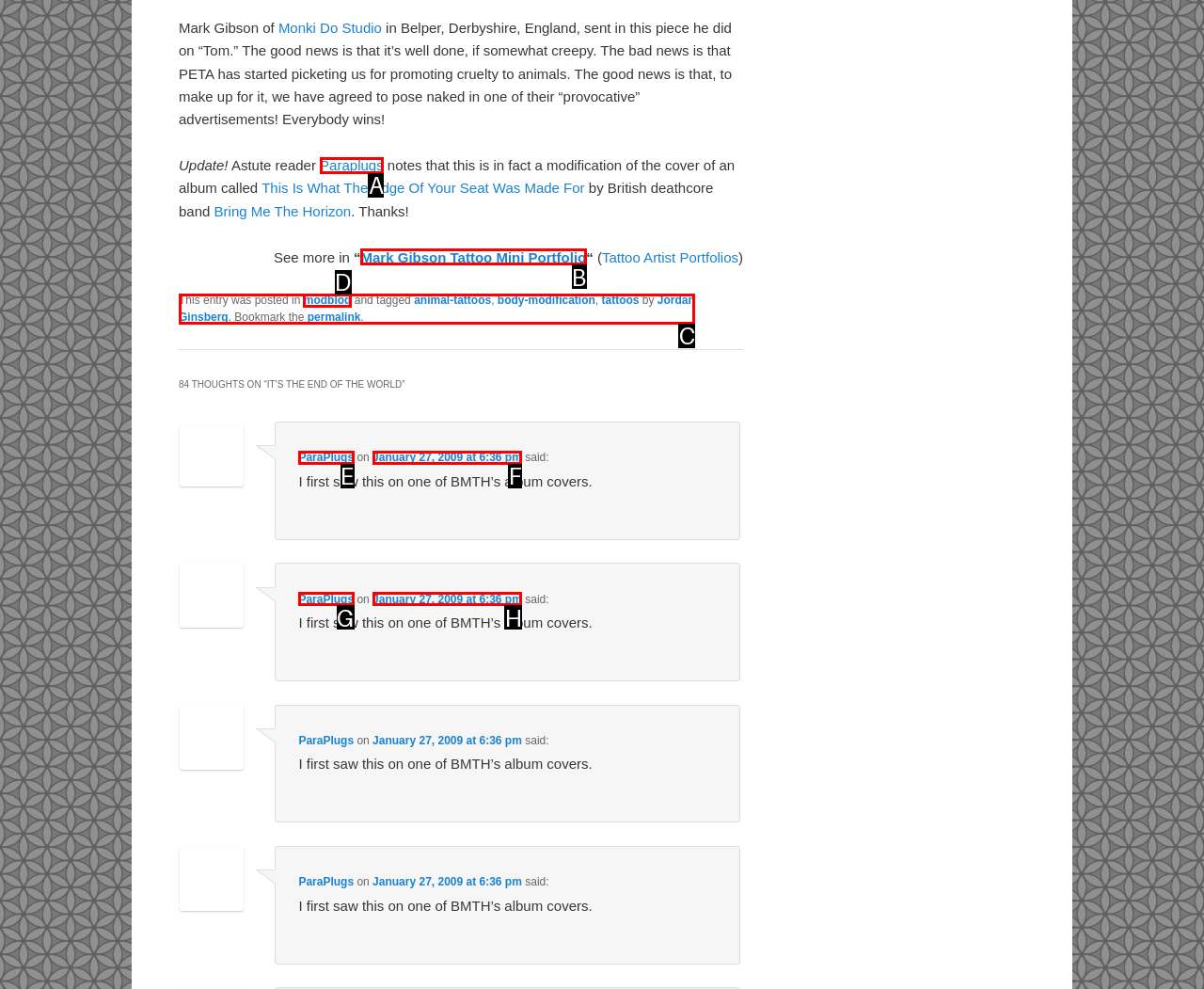Identify the letter of the option that best matches the following description: ParaPlugs. Respond with the letter directly.

G